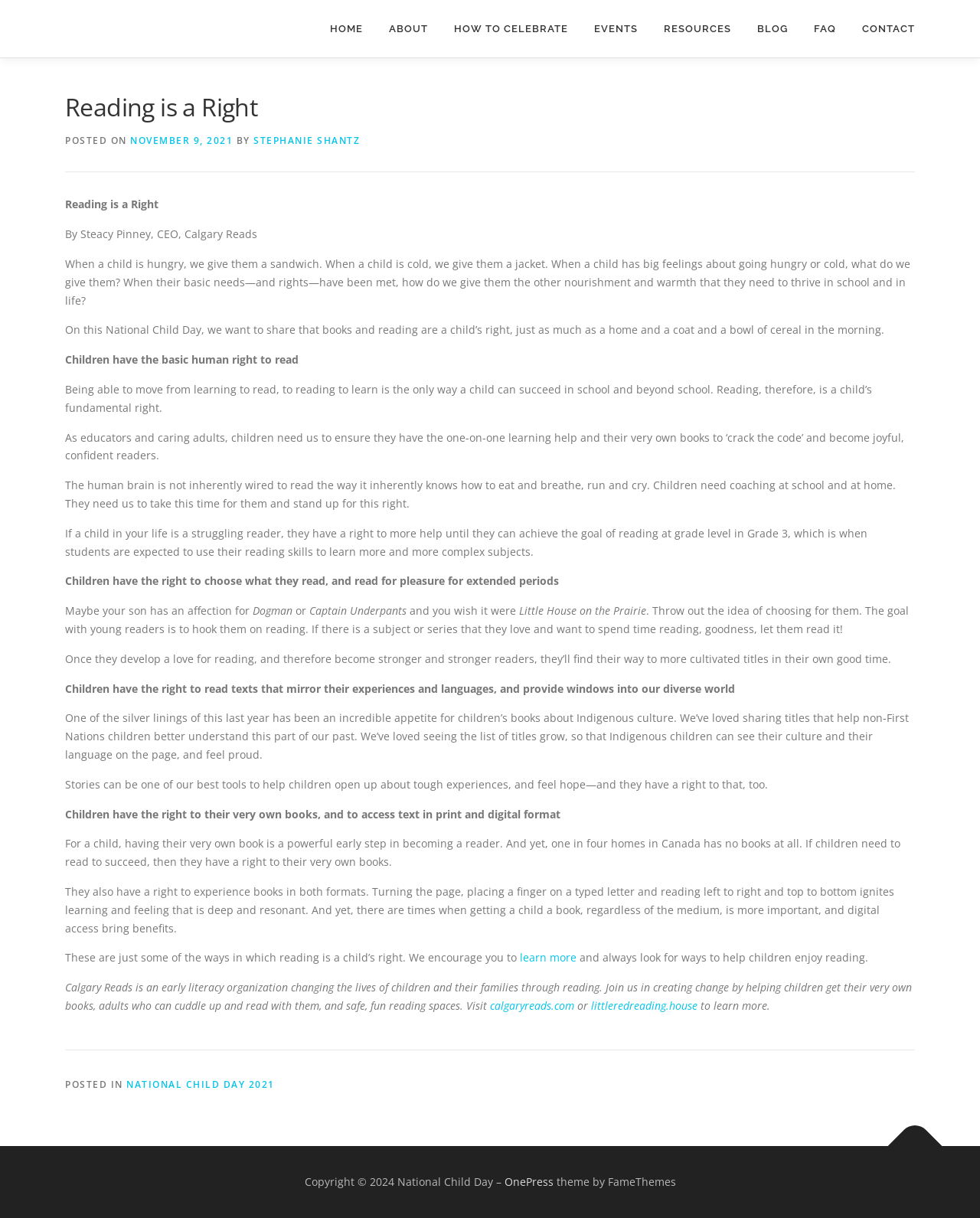What is the name of the organization mentioned on the webpage?
Give a detailed explanation using the information visible in the image.

The organization mentioned on the webpage is Calgary Reads, which is an early literacy organization that aims to change the lives of children and their families through reading.